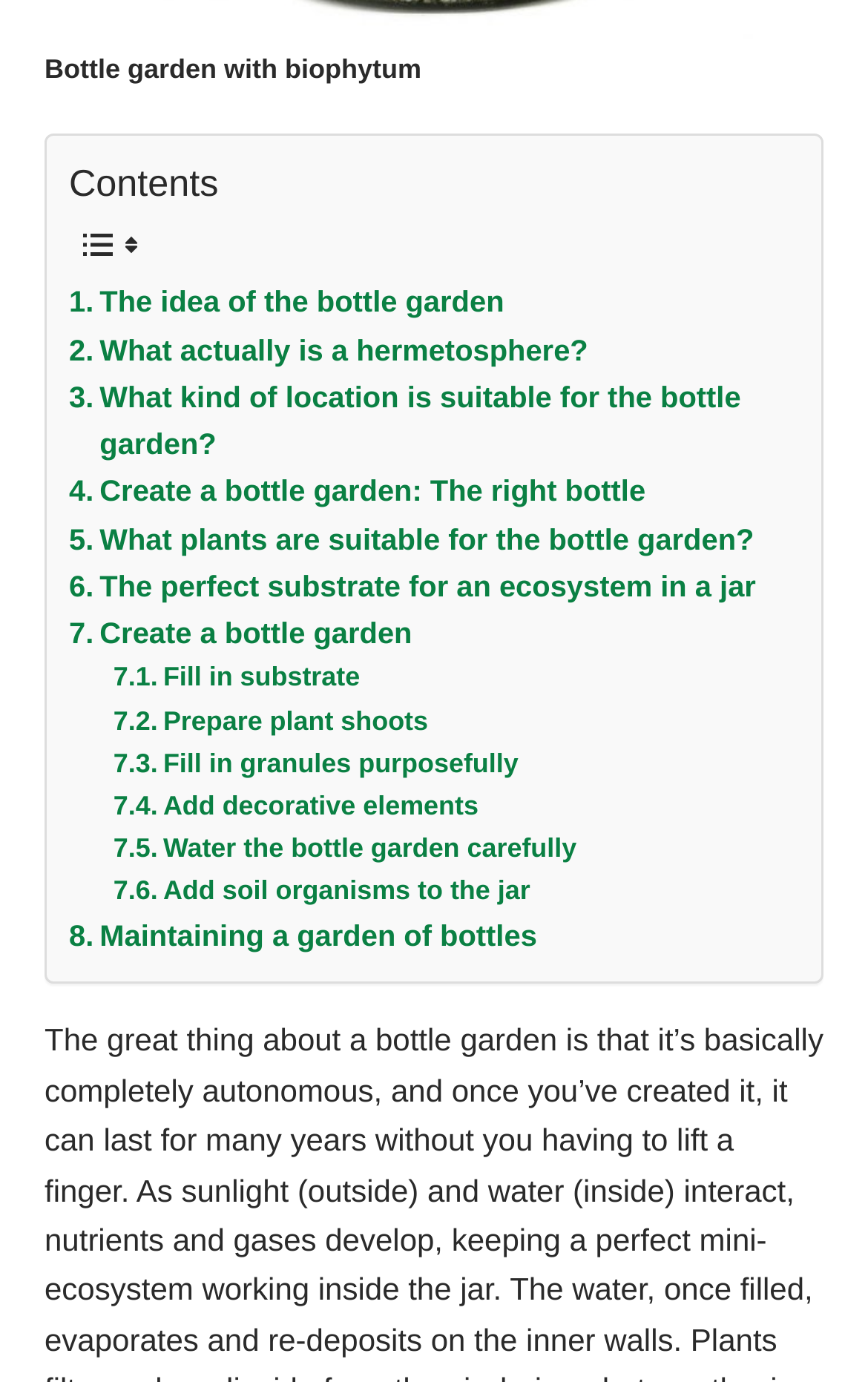Answer briefly with one word or phrase:
What is the last step in creating a bottle garden?

Water carefully